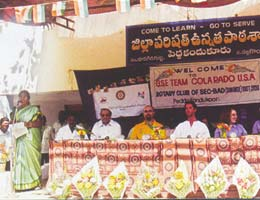What is the purpose of the event?
Please respond to the question thoroughly and include all relevant details.

The welcoming banner in the backdrop of the image reads 'WELCOME GSE TEAM COLORADO, U.S.A.', indicating that the purpose of the event is to welcome the Group Study Exchange Team from Colorado, USA.